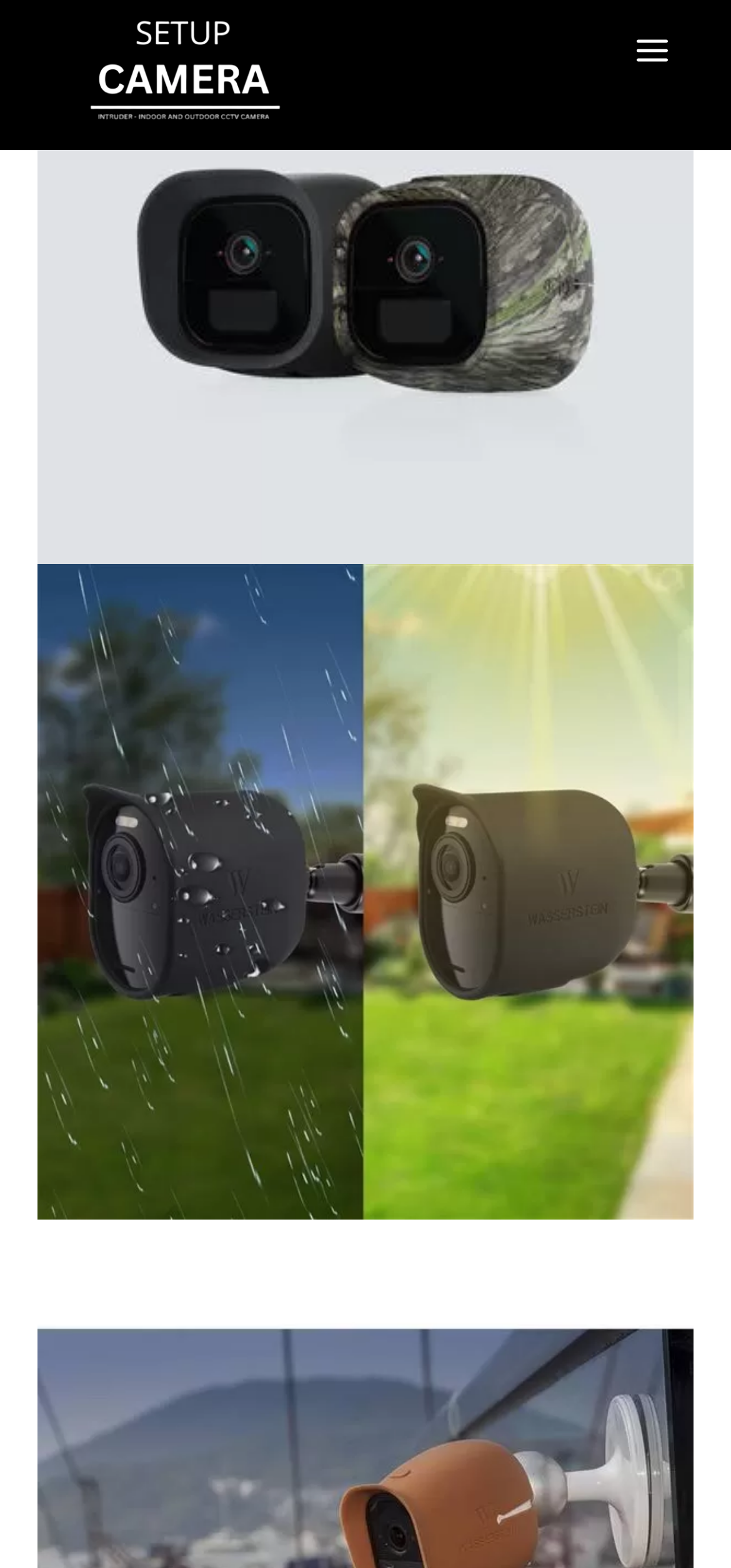What is the purpose of the 'Shop Now' button?
Please answer the question with a single word or phrase, referencing the image.

To shop Arlo Camera Skins